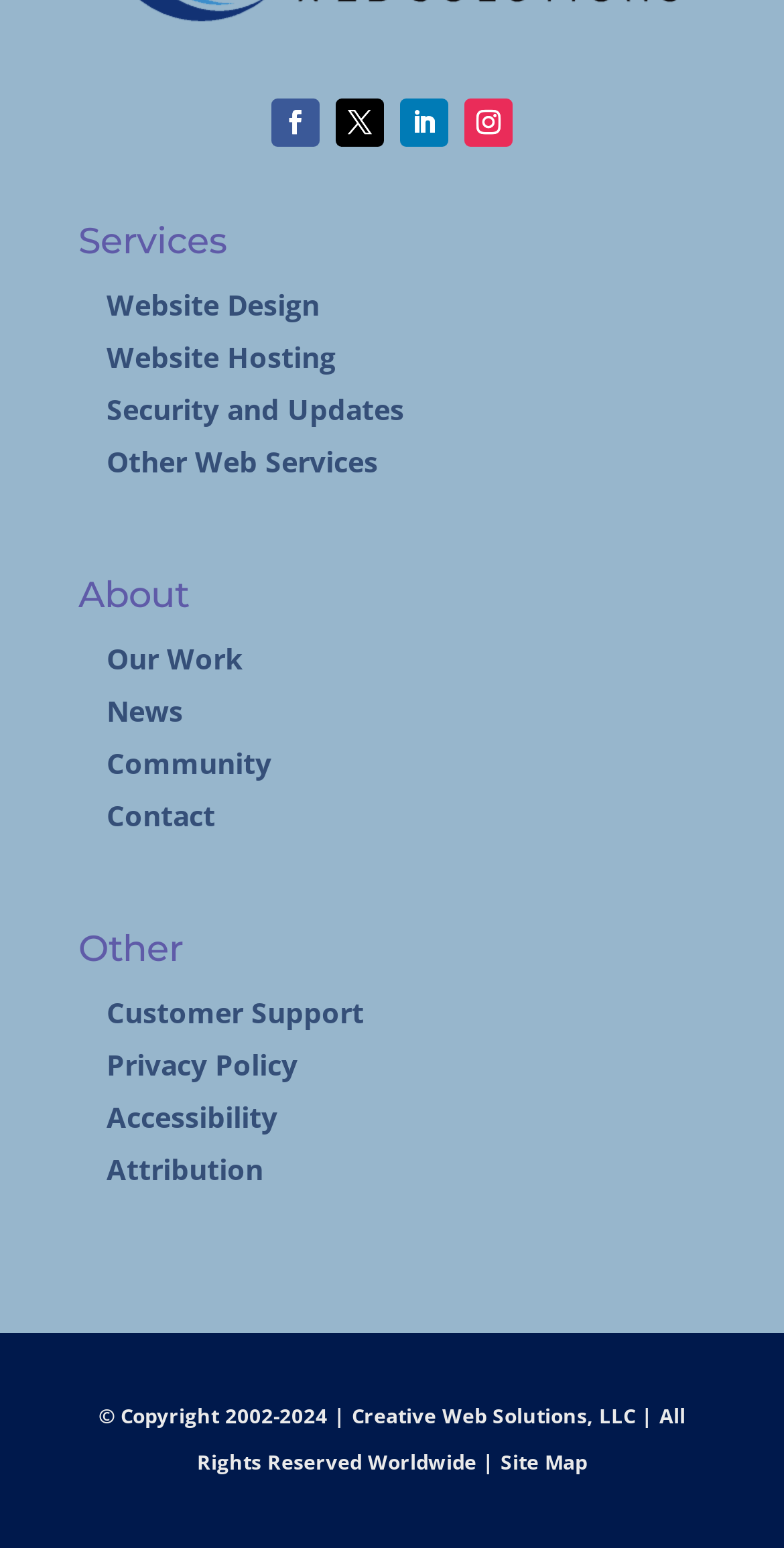Identify the bounding box coordinates of the clickable section necessary to follow the following instruction: "View Art & Architecture Library". The coordinates should be presented as four float numbers from 0 to 1, i.e., [left, top, right, bottom].

None